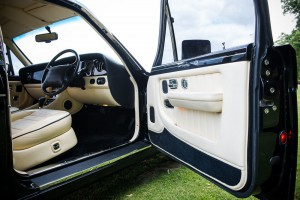What is the atmosphere created by the interior design?
Kindly give a detailed and elaborate answer to the question.

The caption states that the contrast between the soft beige leather upholstery and sleek black accents creates a 'sophisticated atmosphere', implying that the interior design is refined and elegant.